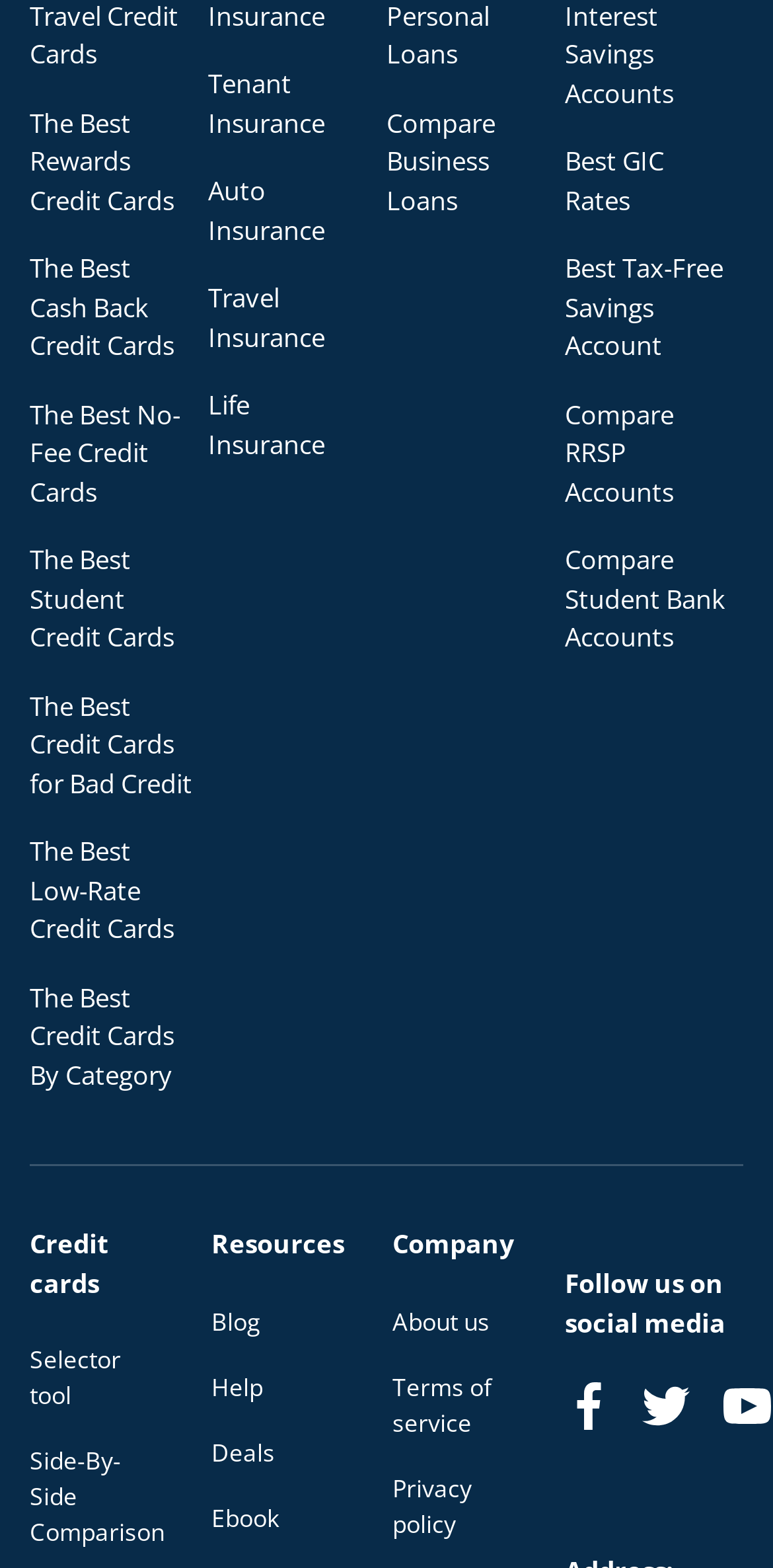Using the description "Best Tax-Free Savings Account", locate and provide the bounding box of the UI element.

[0.731, 0.159, 0.943, 0.233]